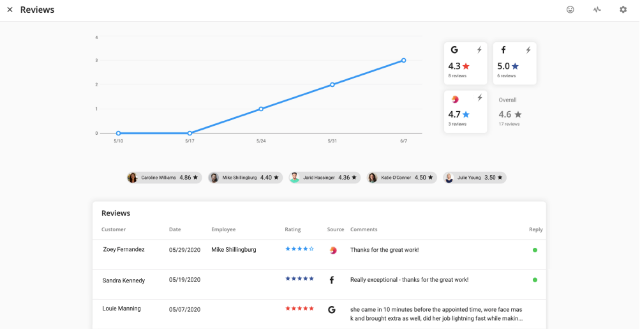What information is included in each customer review entry?
Using the image as a reference, answer with just one word or a short phrase.

Name, date, rating, comment, and employee's name